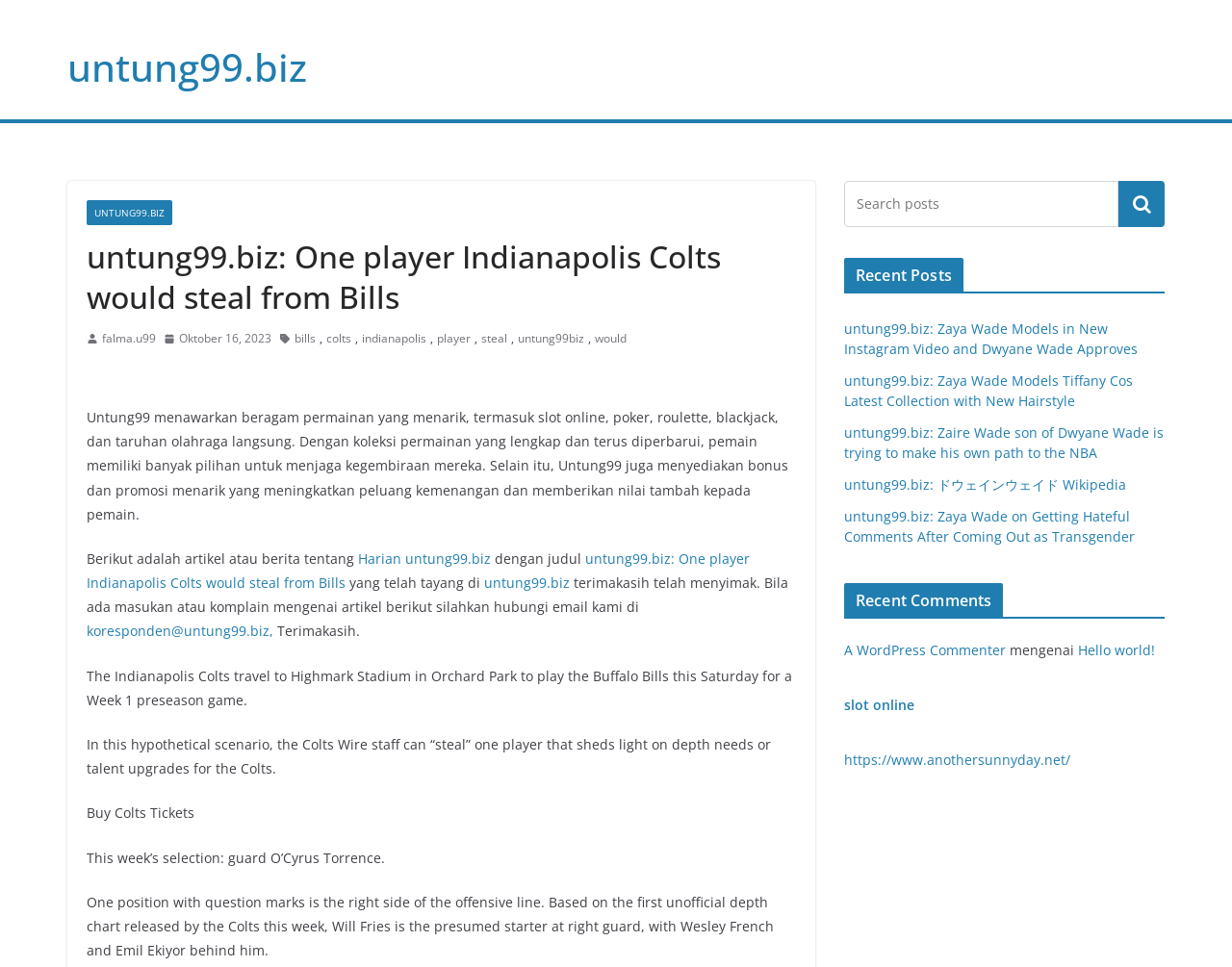Please identify the coordinates of the bounding box for the clickable region that will accomplish this instruction: "read the article about Zaya Wade".

[0.685, 0.331, 0.923, 0.37]